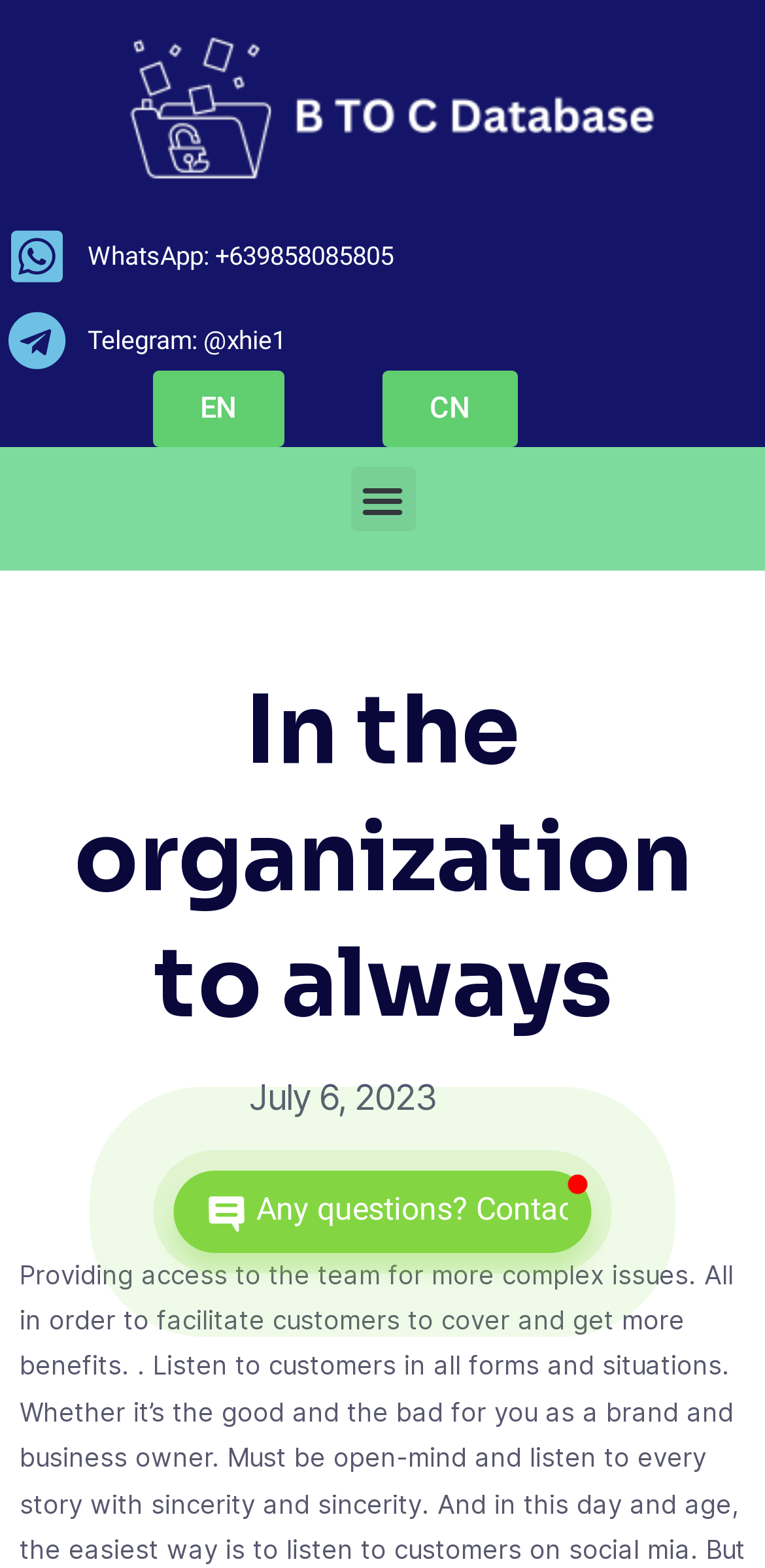Please find the bounding box coordinates (top-left x, top-left y, bottom-right x, bottom-right y) in the screenshot for the UI element described as follows: Intranet

None